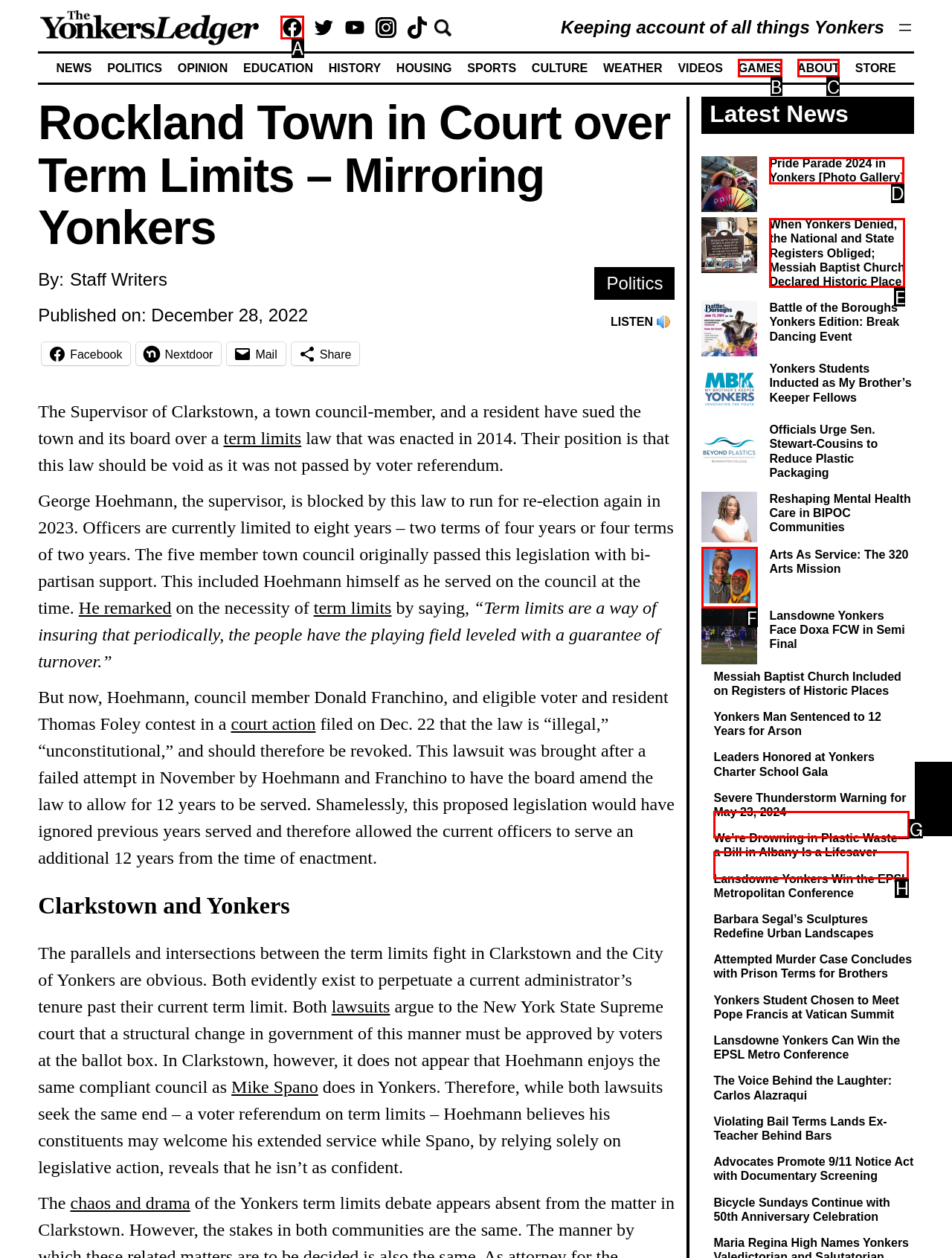To complete the task: Click on the Facebook link, select the appropriate UI element to click. Respond with the letter of the correct option from the given choices.

A